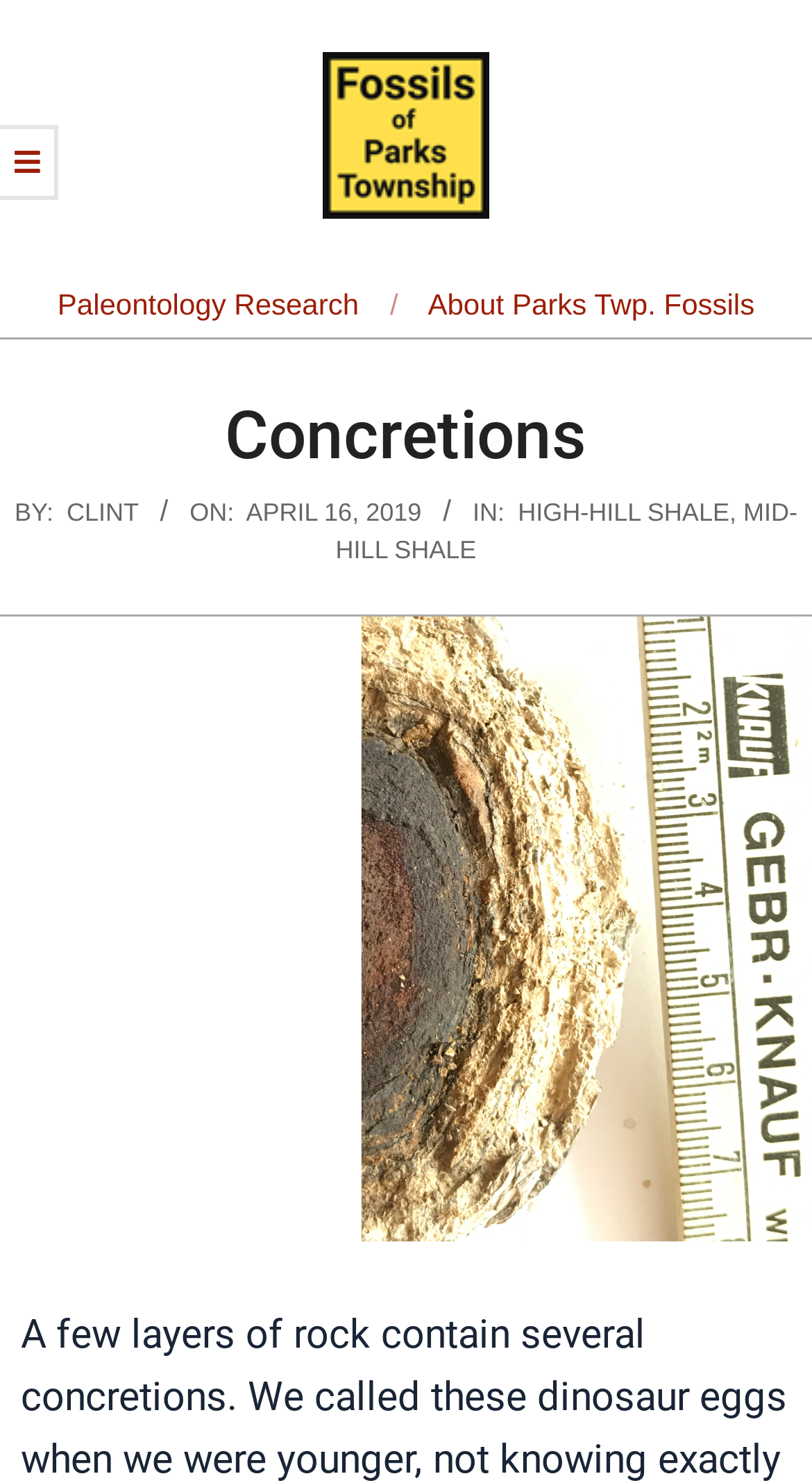What type of rock is mentioned in the article?
Your answer should be a single word or phrase derived from the screenshot.

HIGH-HILL SHALE, MID-HILL SHALE